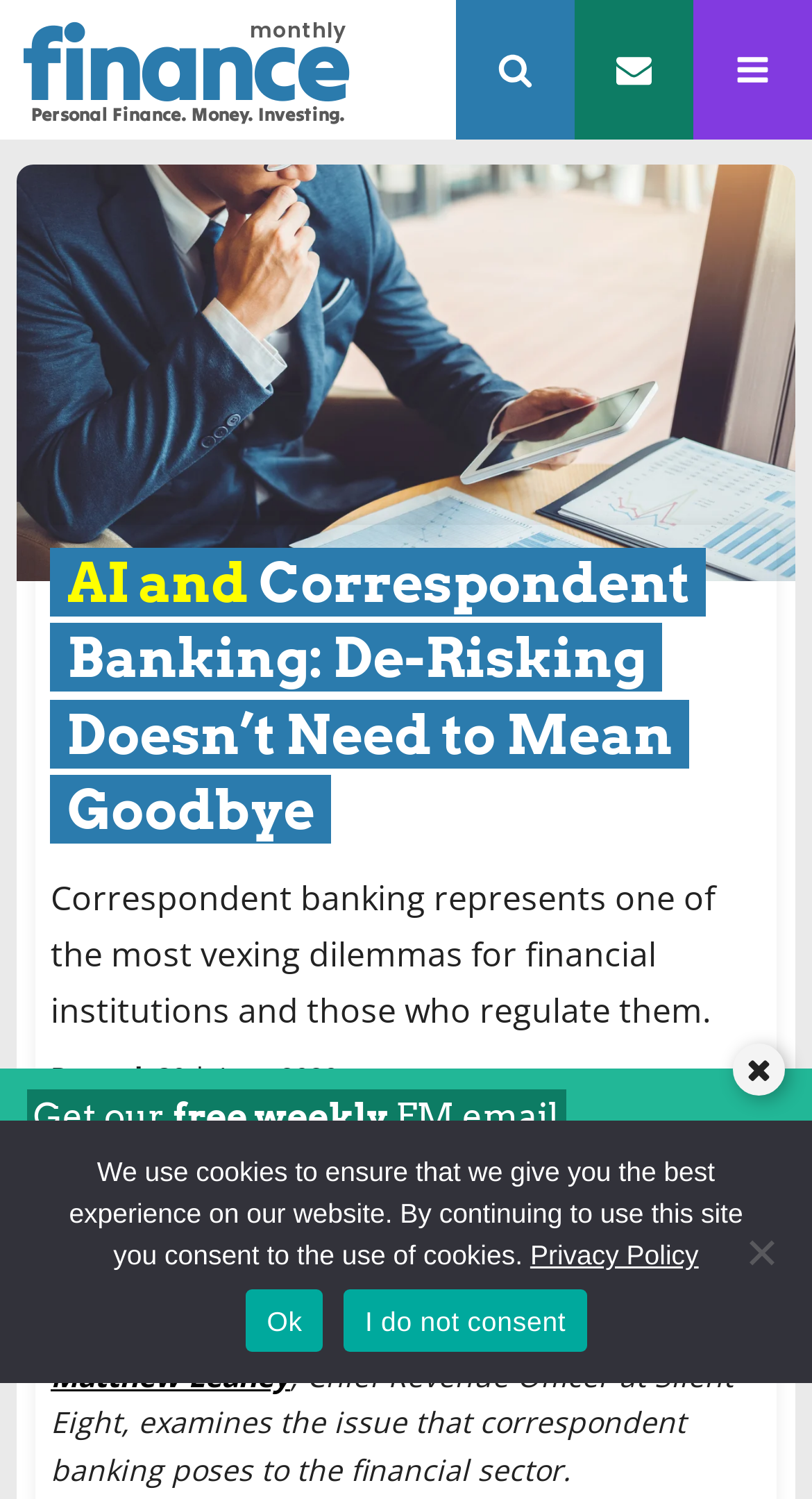Offer a comprehensive description of the webpage’s content and structure.

This webpage appears to be an article from Finance Monthly, a personal finance and investing publication. At the top of the page, there is a navigation bar with three icons: a finance-related icon, an envelope icon, and a search icon. Next to the navigation bar, there is a link to the publication's homepage.

The main content of the page is an article titled "AI and Correspondent Banking: De-Risking Doesn’t Need to Mean Goodbye." The article's title is displayed prominently at the top of the page, followed by a subtitle that summarizes the article's topic: "Correspondent banking represents one of the most vexing dilemmas for financial institutions and those who regulate them."

Below the title and subtitle, there is a section with metadata about the article, including the date it was posted (June 30, 2020), the author's name (Jacob Mallinder), and options to share the article on Twitter and Facebook.

The main body of the article appears to be a lengthy piece of text that discusses the issue of correspondent banking in the financial sector. The article is written by Matthew Leaney, Chief Revenue Officer at Silent Eight.

To the right of the article, there is a sidebar with a call-to-action to subscribe to Finance Monthly's free weekly email newsletter. The sidebar includes a text input field to enter an email address and a subscribe button.

At the bottom of the page, there is a cookie notice dialog that informs users about the website's use of cookies and provides links to the publication's privacy policy and options to consent or decline cookie use.